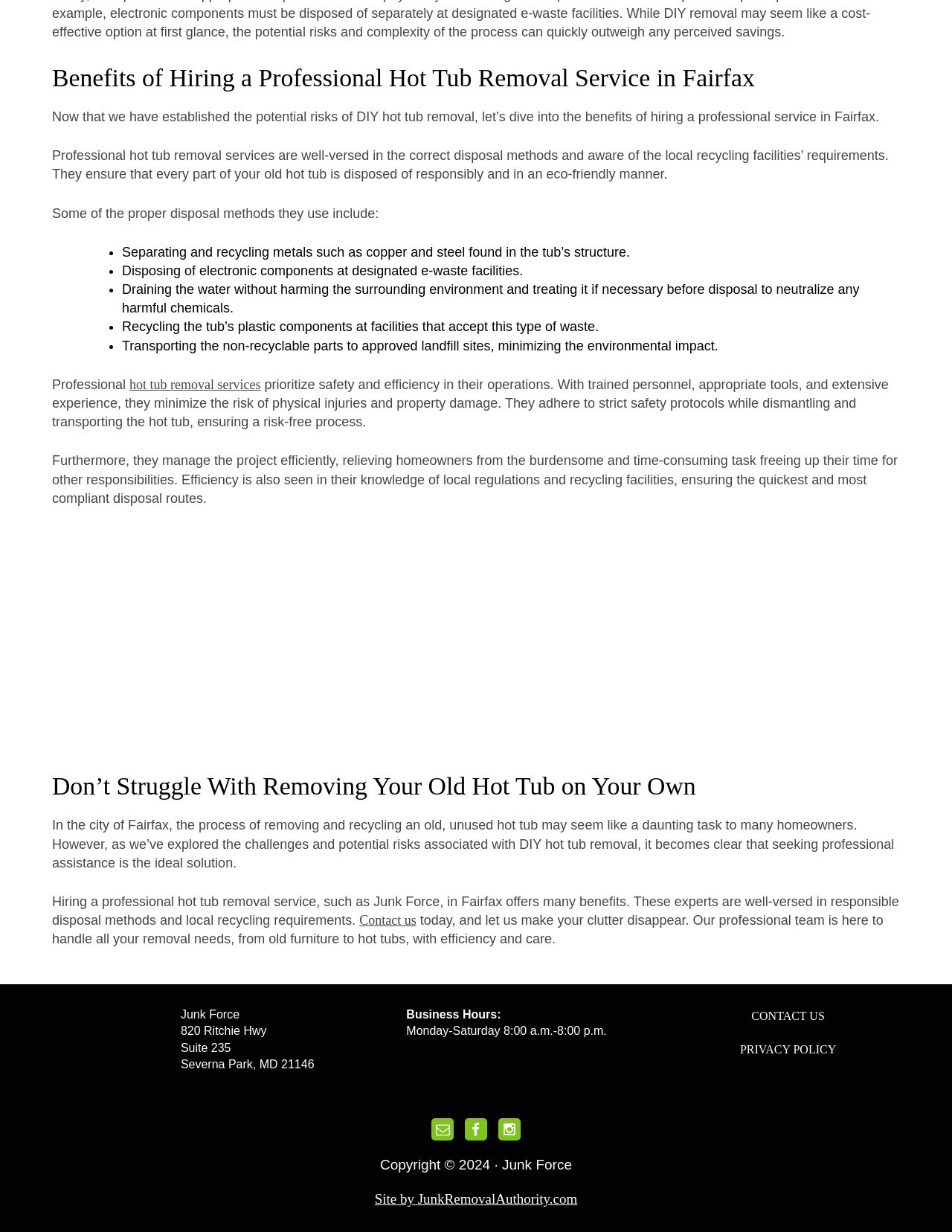Please find the bounding box coordinates of the clickable region needed to complete the following instruction: "Click 'Contact us'". The bounding box coordinates must consist of four float numbers between 0 and 1, i.e., [left, top, right, bottom].

[0.378, 0.741, 0.437, 0.753]